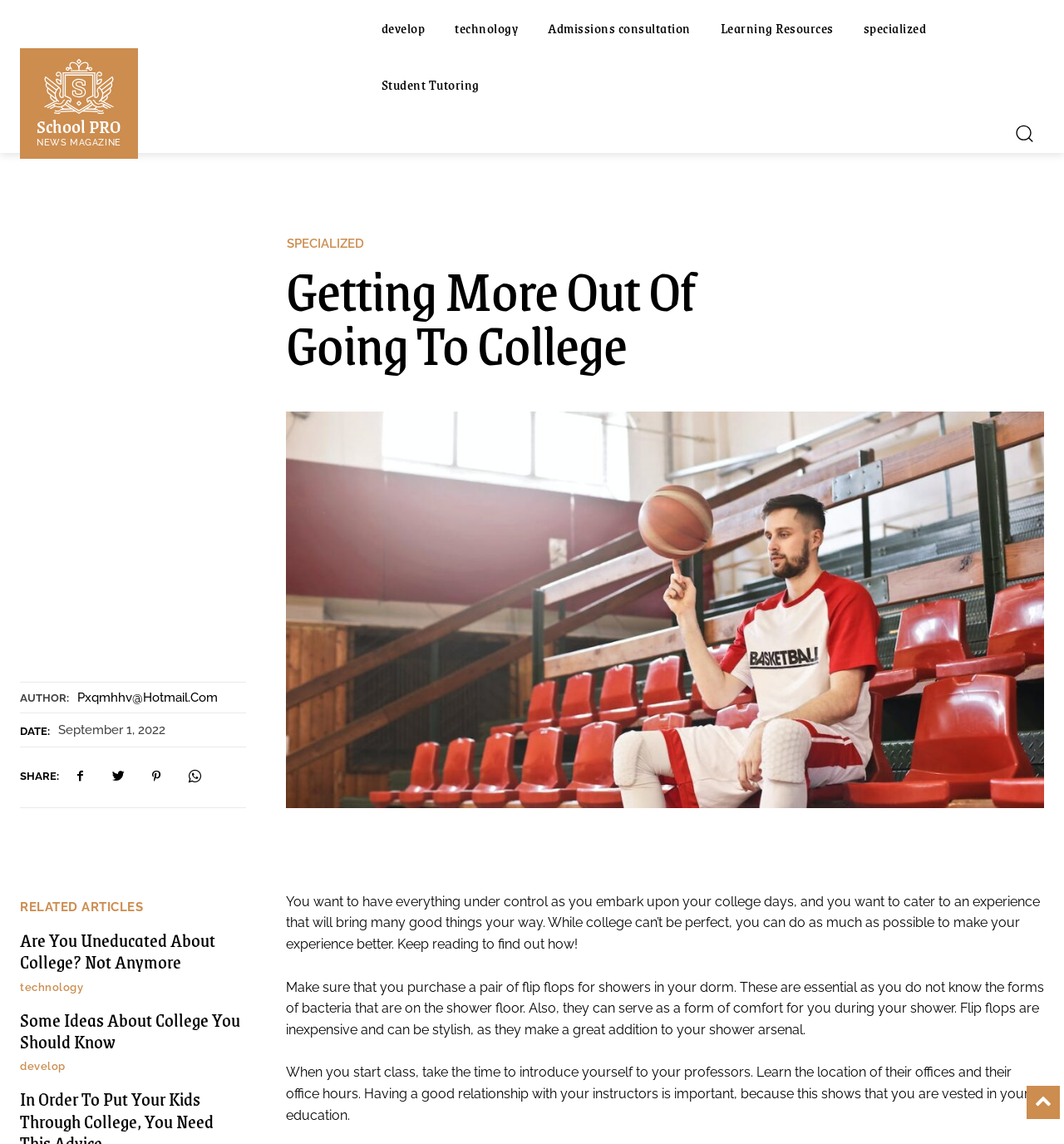From the webpage screenshot, predict the bounding box of the UI element that matches this description: "Learning Resources".

[0.671, 0.0, 0.79, 0.049]